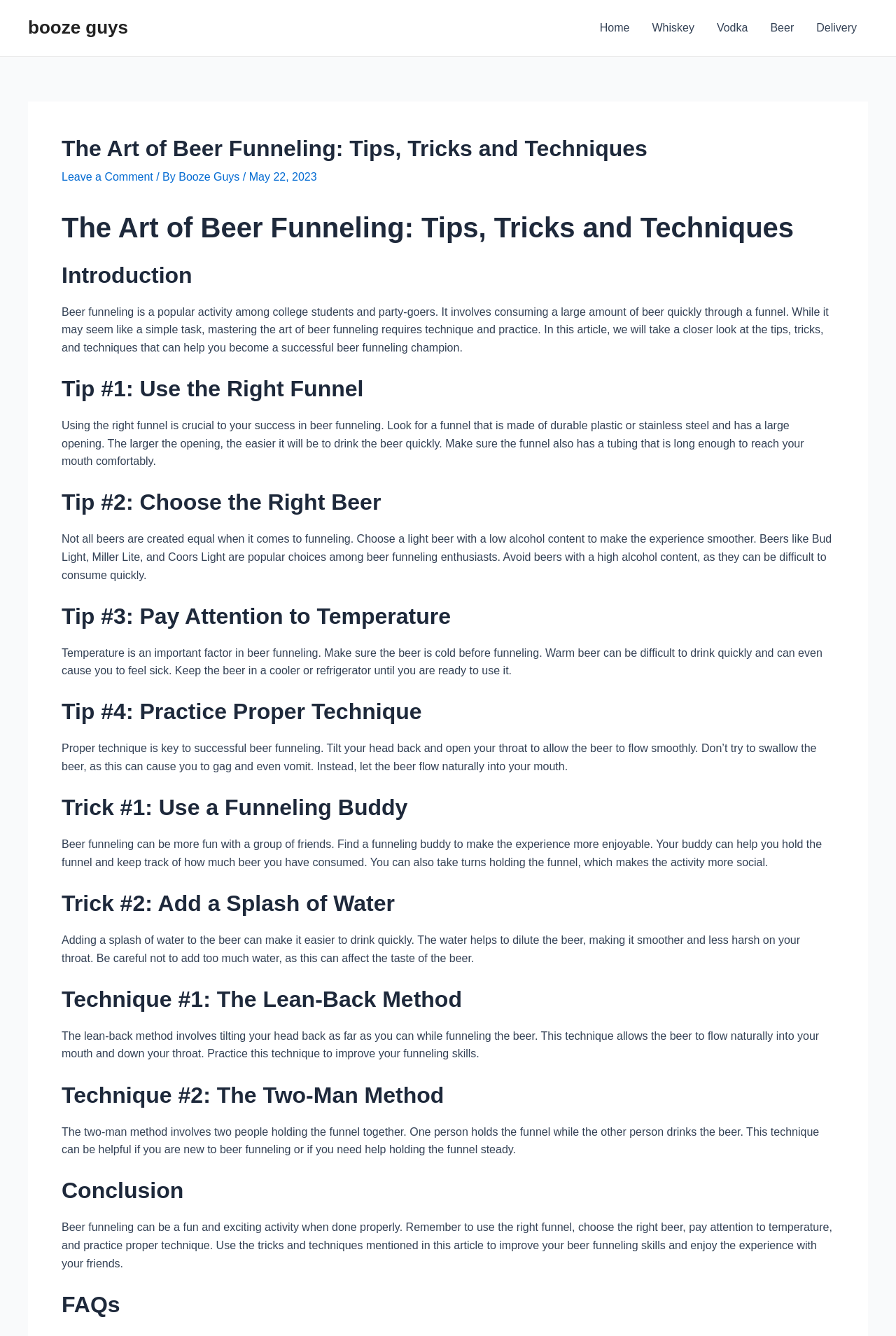What type of beer is recommended for funneling?
Please use the image to deliver a detailed and complete answer.

According to the webpage, it is recommended to choose a light beer with a low alcohol content to make the experience smoother. Beers like Bud Light, Miller Lite, and Coors Light are popular choices among beer funneling enthusiasts.